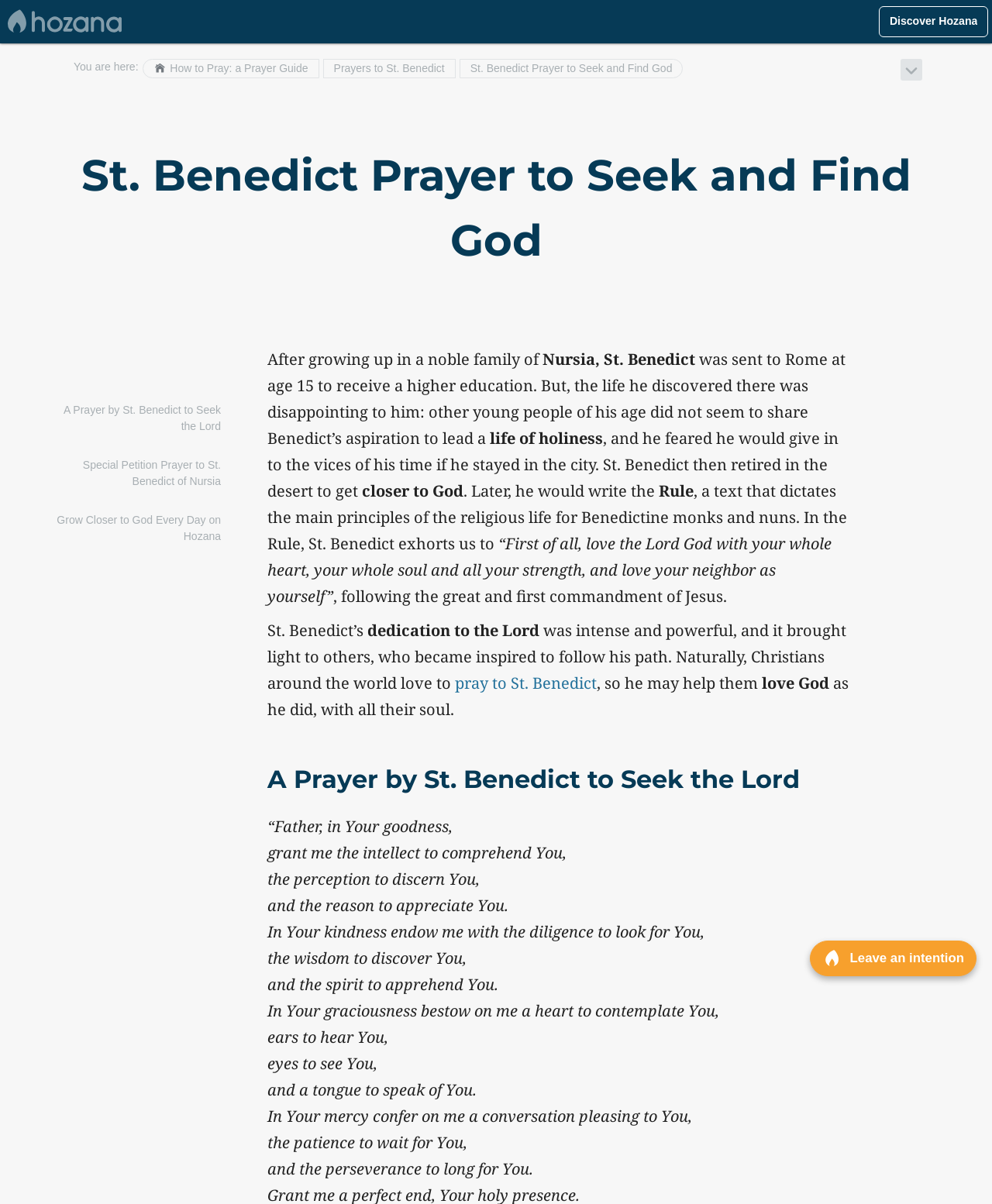Provide the bounding box for the UI element matching this description: "Prayer for the Deceased".

[0.195, 0.504, 0.812, 0.518]